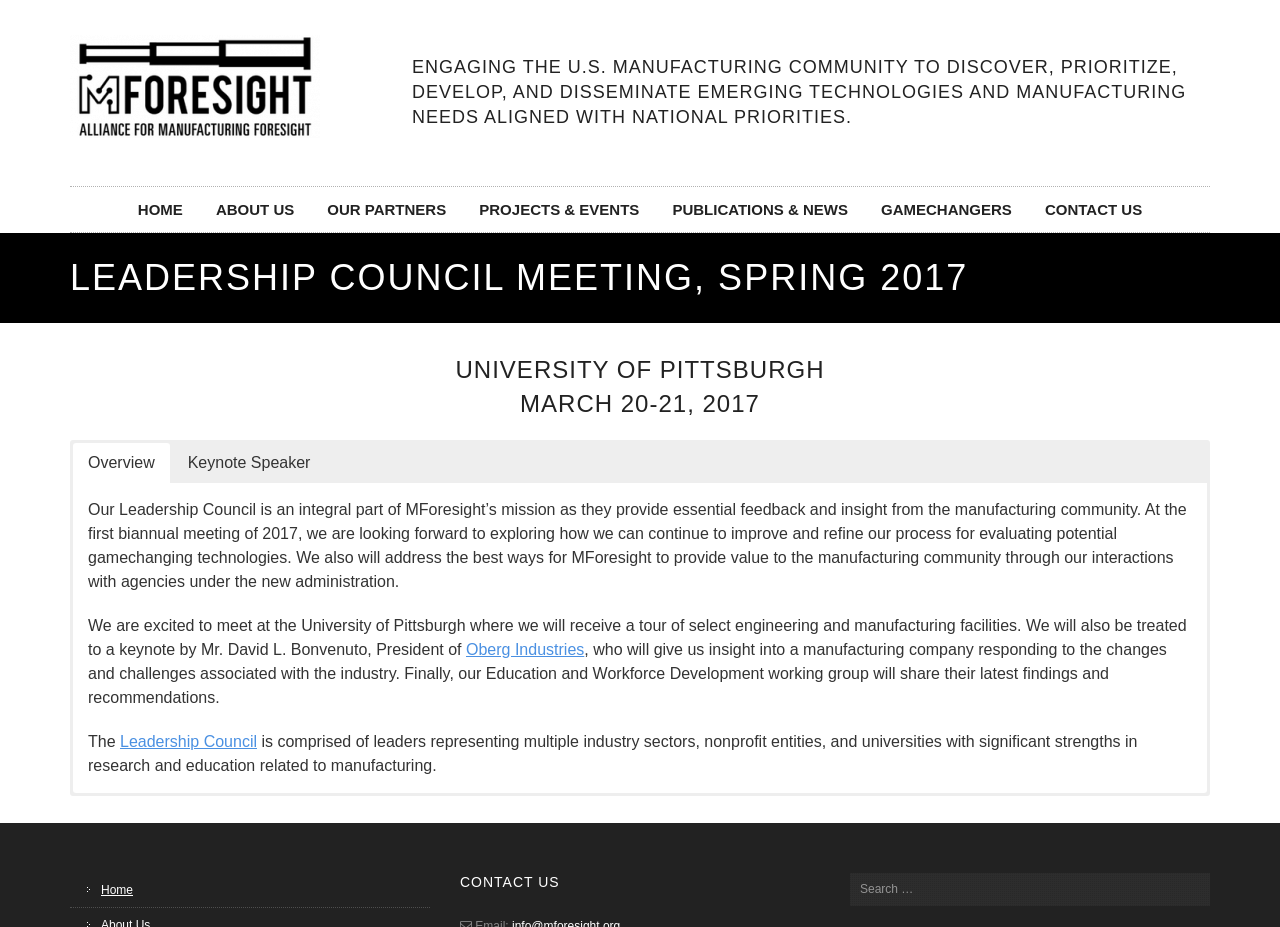Use a single word or phrase to answer the following:
What is the purpose of the Leadership Council?

Provide feedback and insight from the manufacturing community